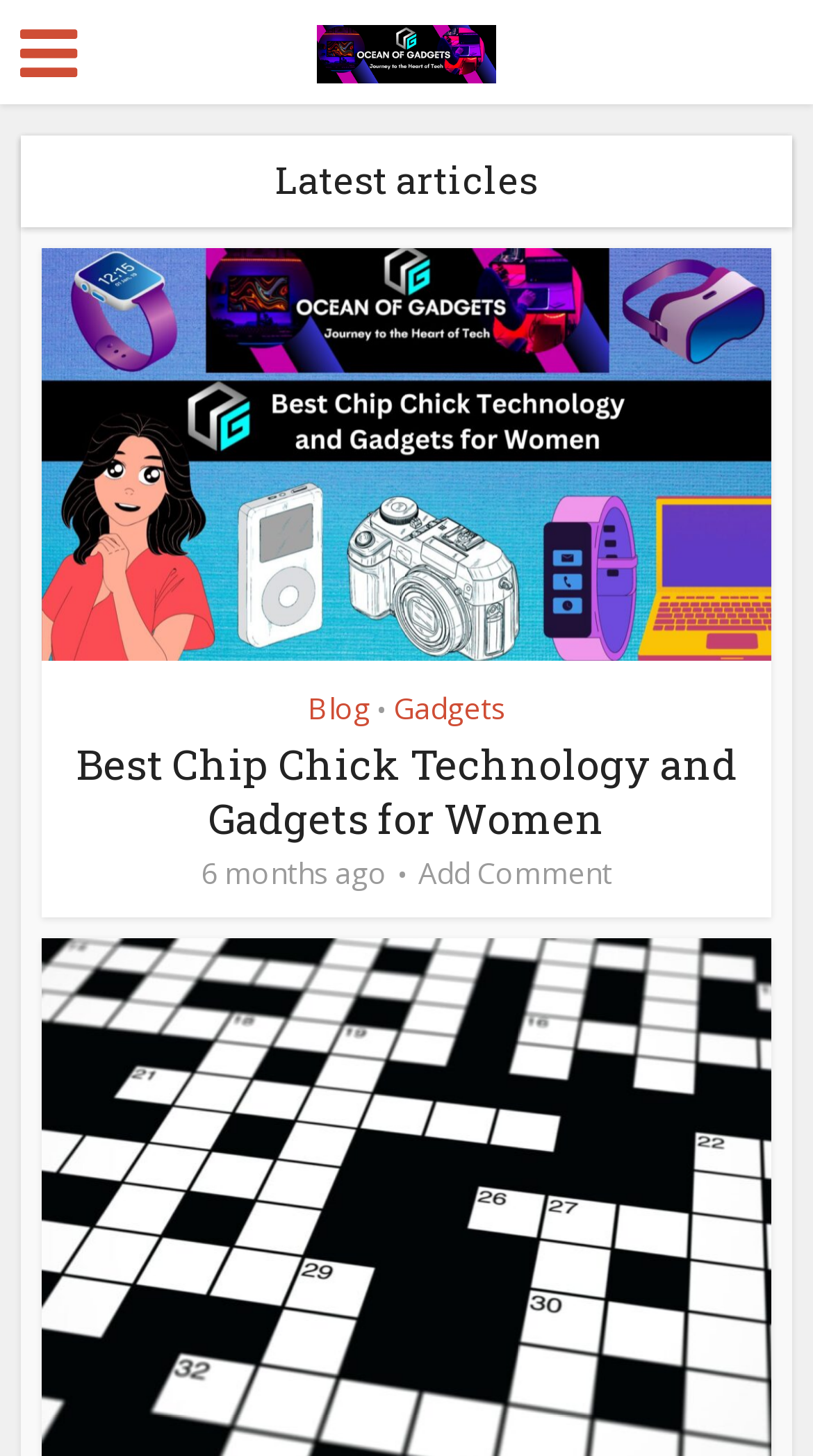What is the purpose of the 'Add Comment' link? Using the information from the screenshot, answer with a single word or phrase.

To add a comment